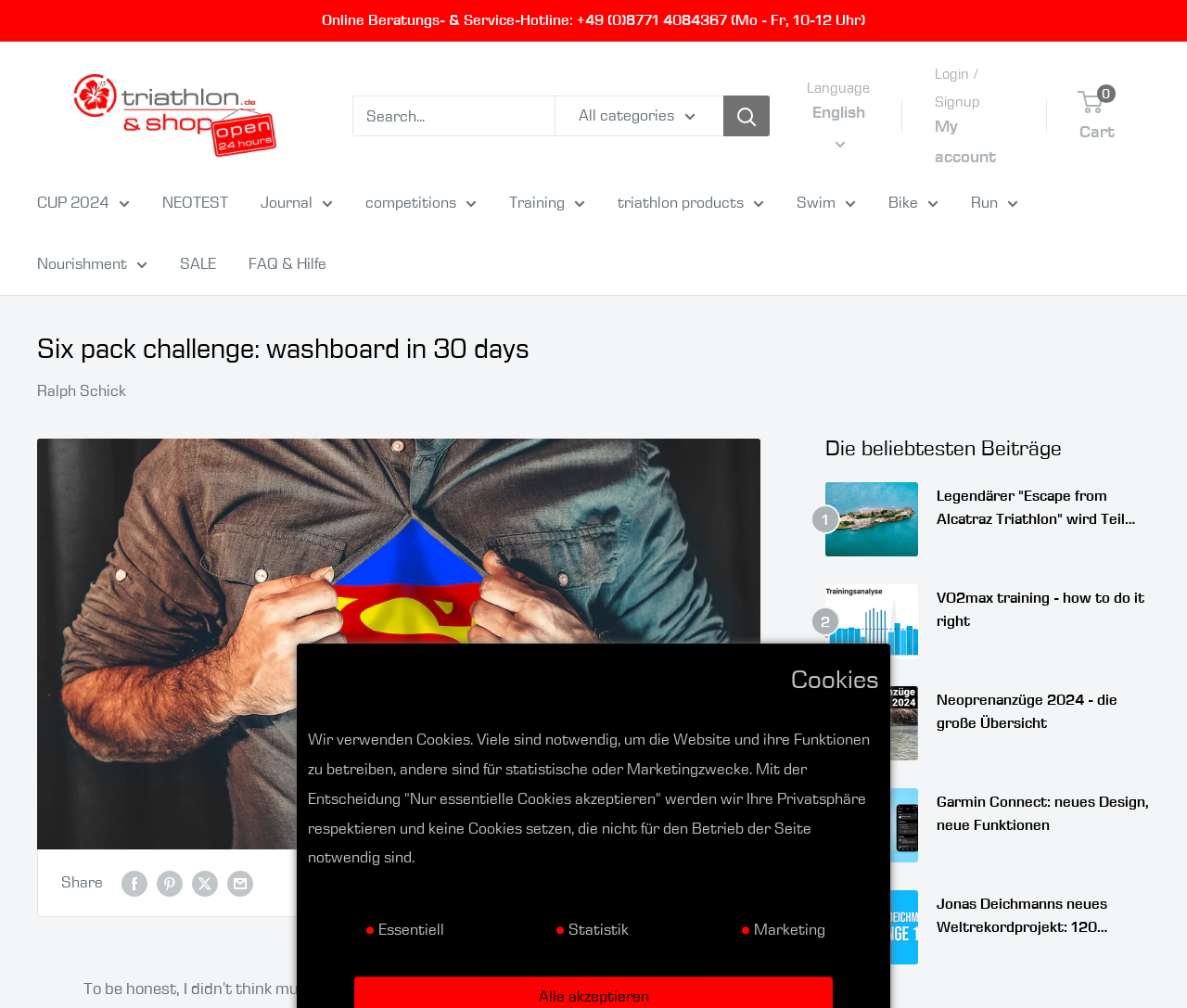Write an extensive caption that covers every aspect of the webpage.

This webpage appears to be a blog or article page from a triathlon-related website. At the top, there is a header section with a hotline number and a search bar. Below the search bar, there are several links to different categories, including "CUP 2024", "NEOTEST", "Journal", and others. 

To the right of the search bar, there is a language selection dropdown and a login/signup button. Further to the right, there is a cart icon with a "0" indicator, suggesting that the cart is empty.

The main content of the page is an article titled "Six pack challenge: washboard in 30 days". The article has a heading, an image, and a share button with links to share on Facebook, Pinterest, Twitter, and via email. Below the article, there are several links to other popular articles, each with an image and a brief title.

At the bottom of the page, there is a section with a logo and a message about cookies, explaining that the website uses cookies for various purposes and providing options to accept or decline them.